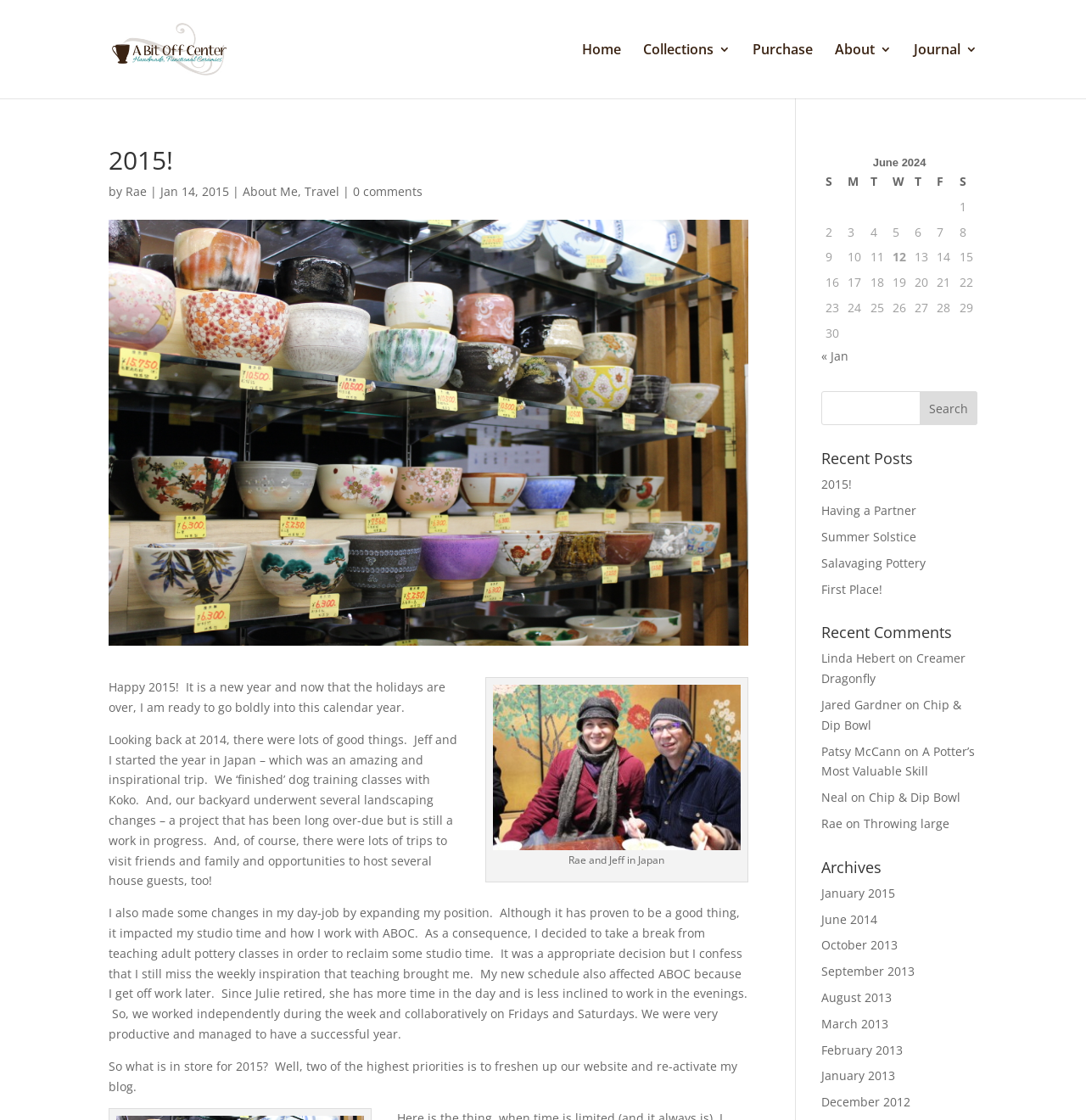What is the topic of the blog post?
Answer the question with a thorough and detailed explanation.

The topic of the blog post is a reflection on the past year and looking forward to the new year, as indicated by the text 'Happy 2015! ...' and the author's discussion of their accomplishments and plans.